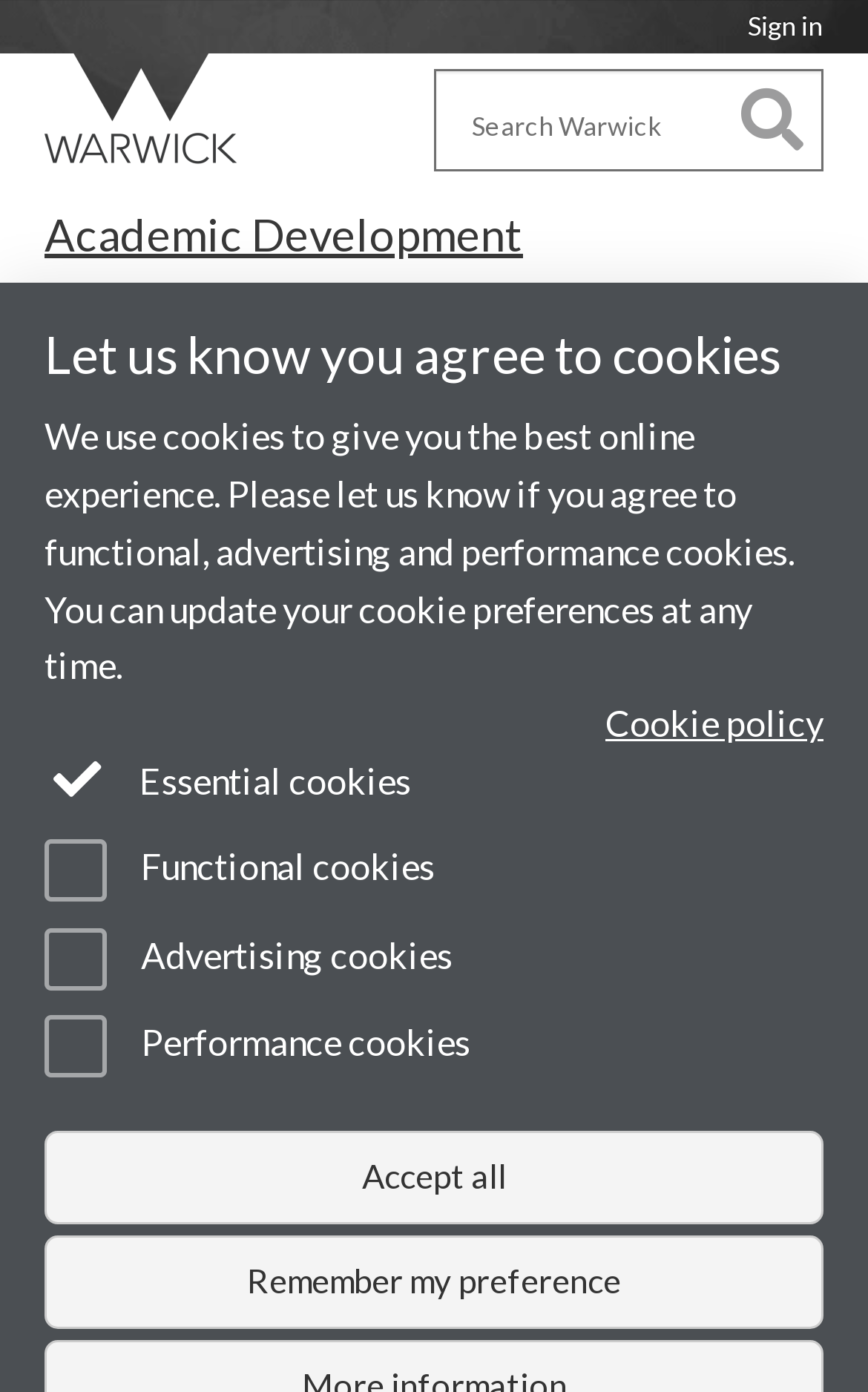Please provide a one-word or phrase answer to the question: 
What is the email address of Sara Hattersley?

S.Hattersley@warwick.ac.uk